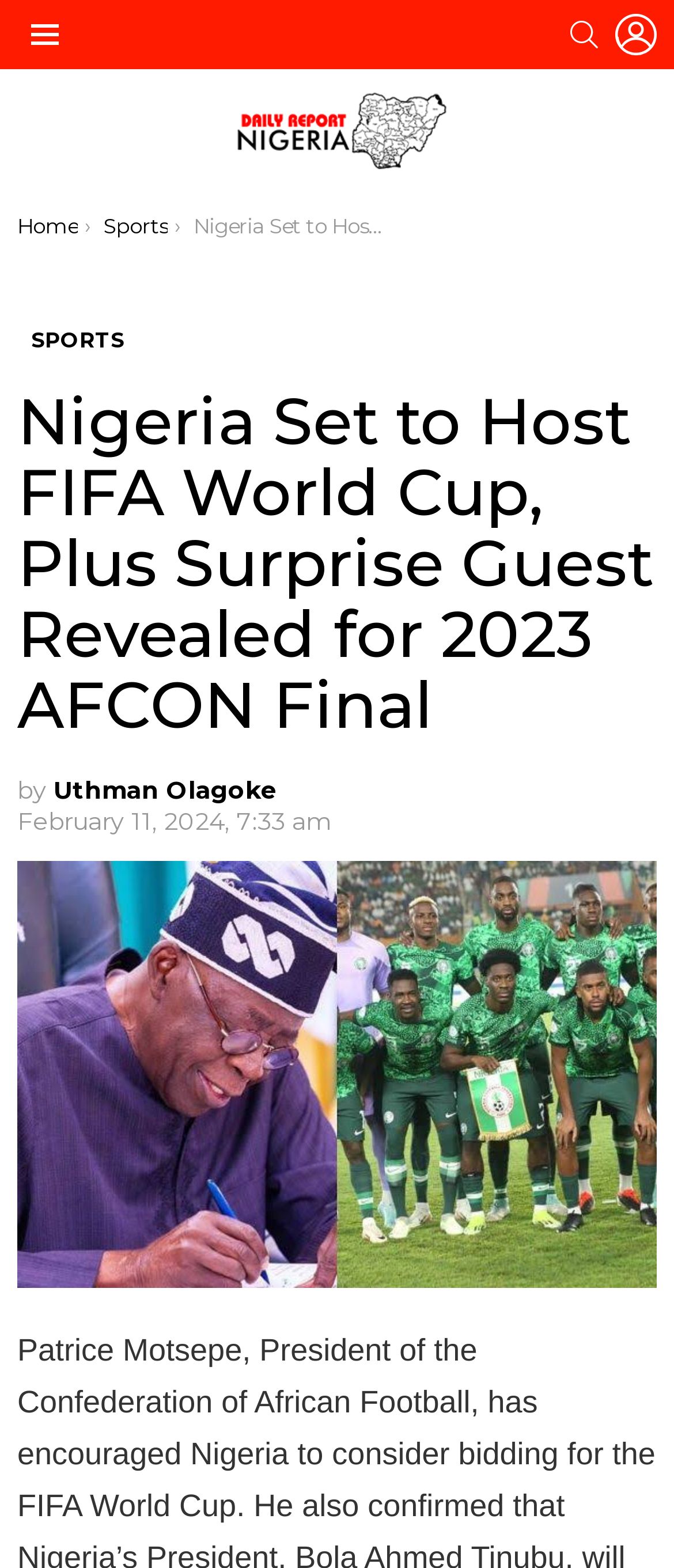Can you extract the headline from the webpage for me?

Nigeria Set to Host FIFA World Cup, Plus Surprise Guest Revealed for 2023 AFCON Final